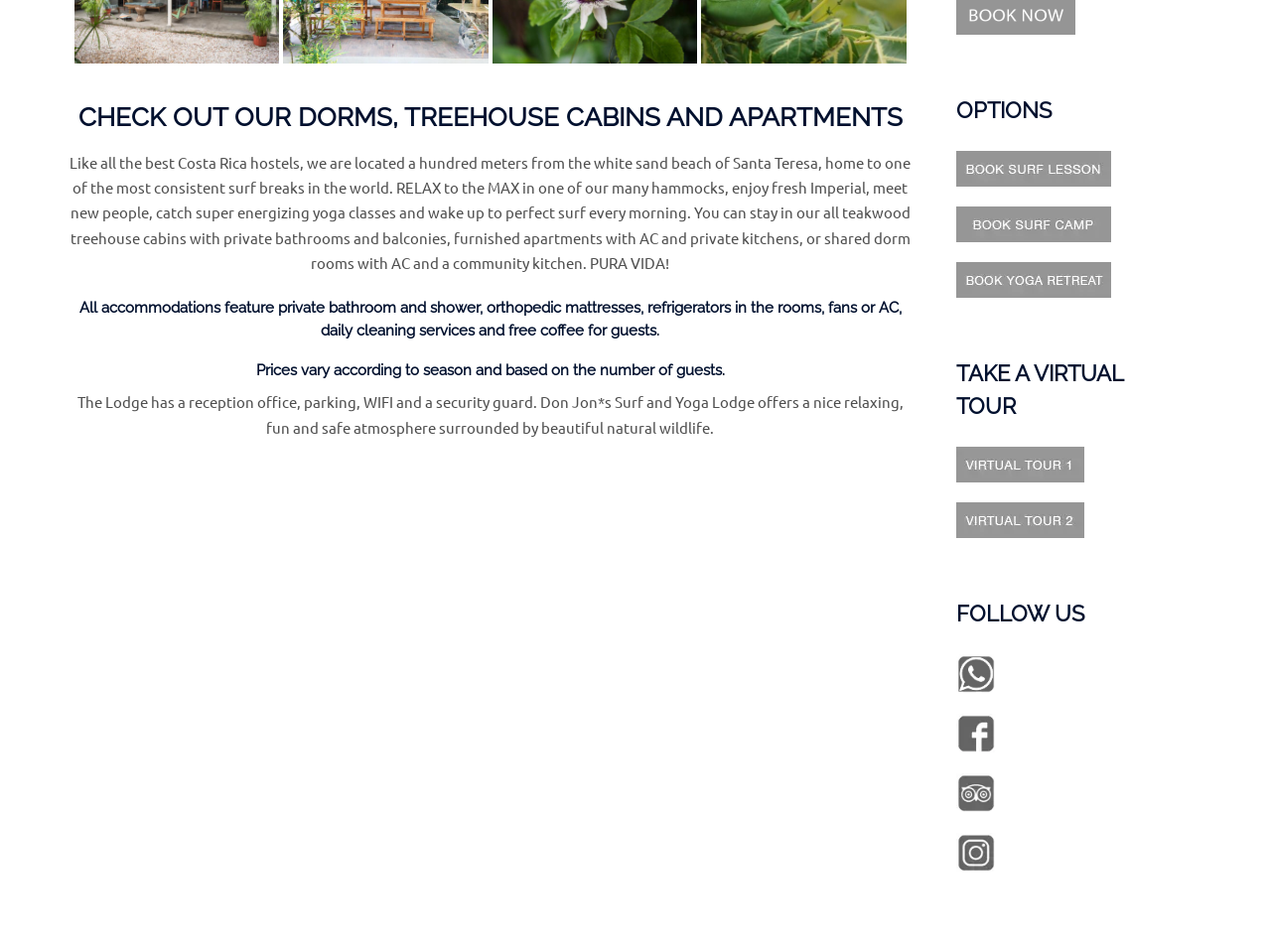Provide a brief response to the question below using one word or phrase:
How can guests contact the hostel?

WhatsApp